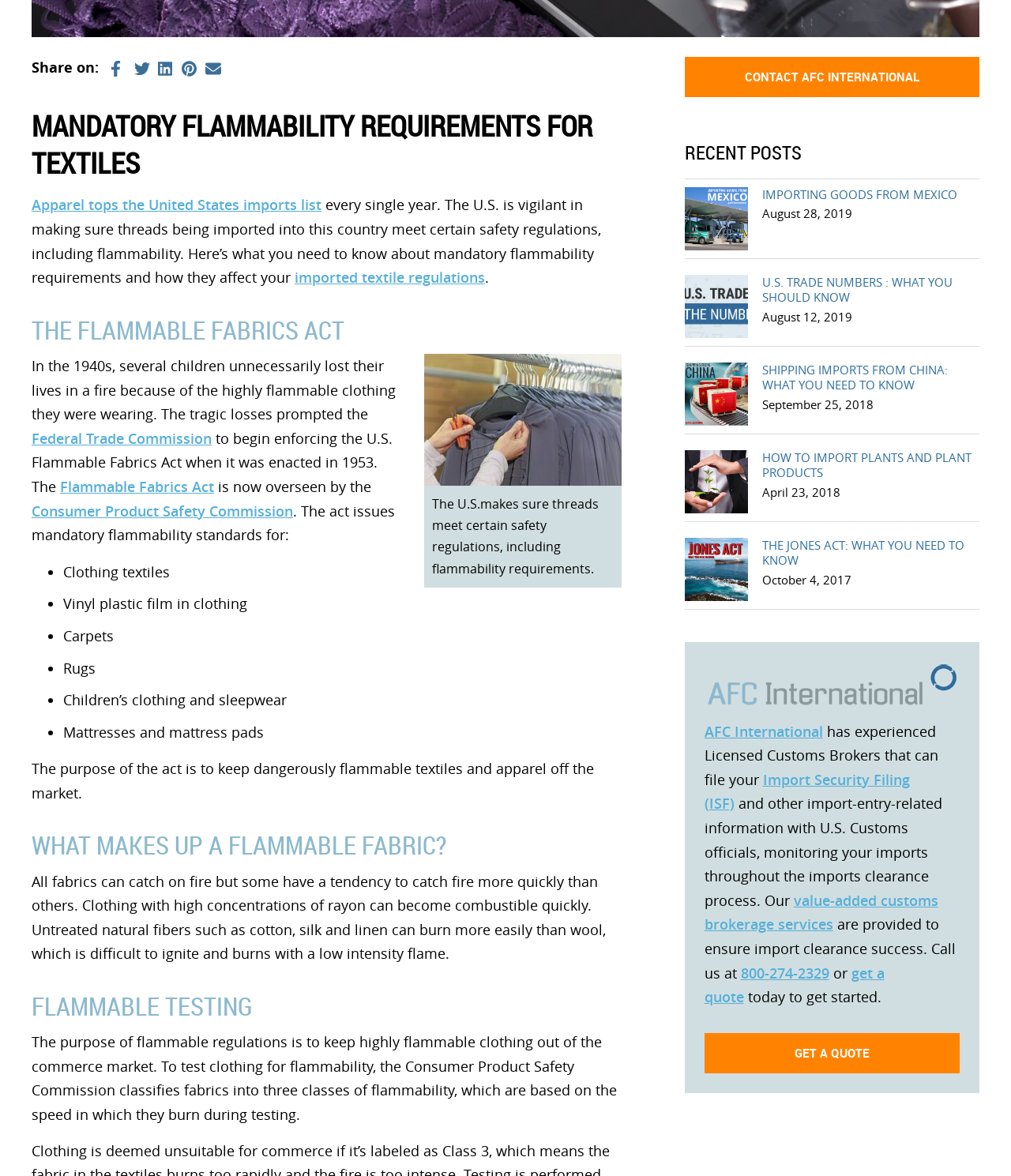Please provide the bounding box coordinates in the format (top-left x, top-left y, bottom-right x, bottom-right y). Remember, all values are floating point numbers between 0 and 1. What is the bounding box coordinate of the region described as: Consumer Product Safety Commission

[0.031, 0.426, 0.29, 0.442]